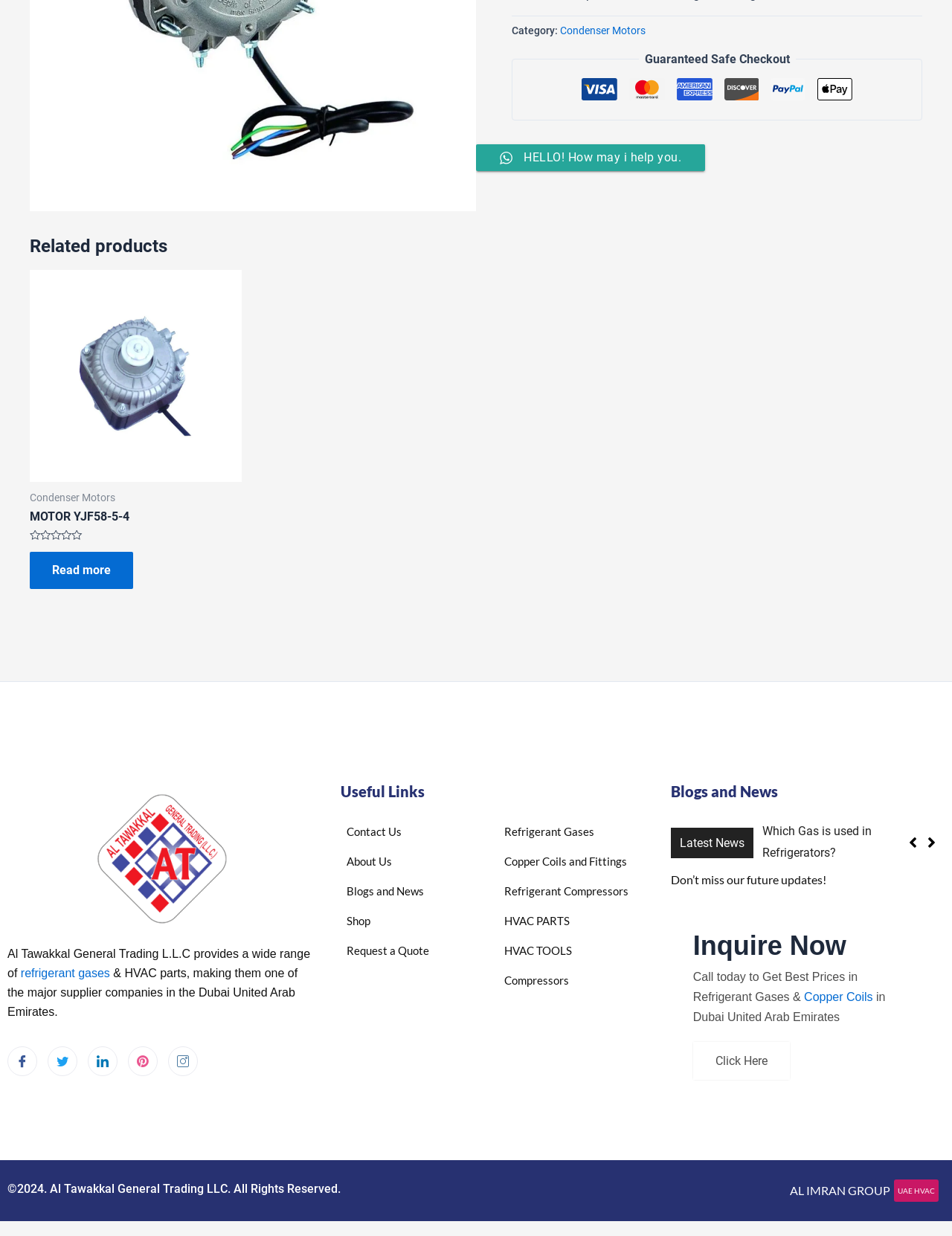Please determine the bounding box coordinates for the UI element described as: "Copper Coils".

[0.845, 0.802, 0.917, 0.812]